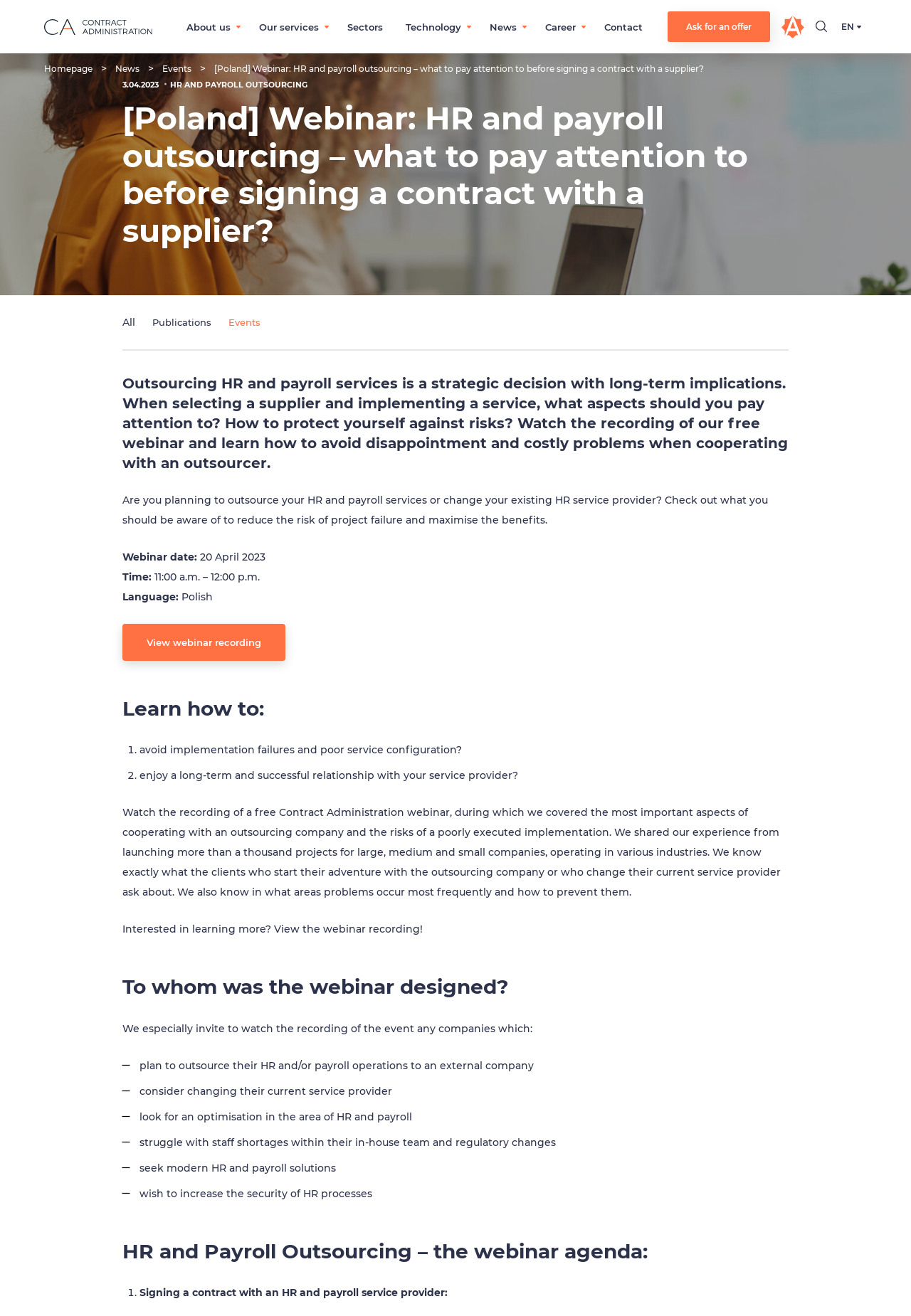Look at the image and answer the question in detail:
What is the topic of the webinar?

I found the answer by reading the title of the webinar, which is '[Poland] Webinar: HR and payroll outsourcing – what to pay attention to before signing a contract with a supplier?'.